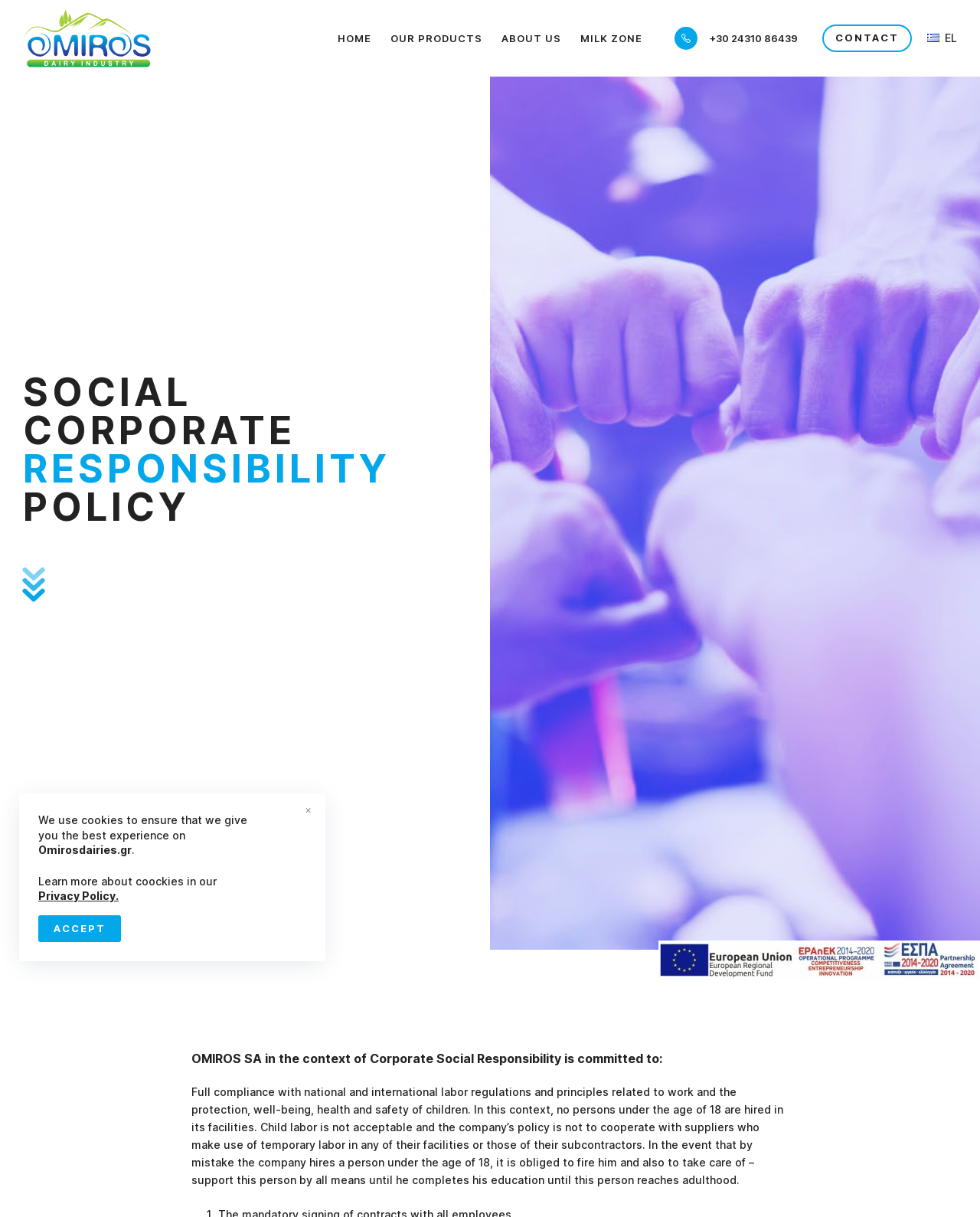What is the purpose of the 'Expand dropdown menu' button? From the image, respond with a single word or brief phrase.

To expand menu